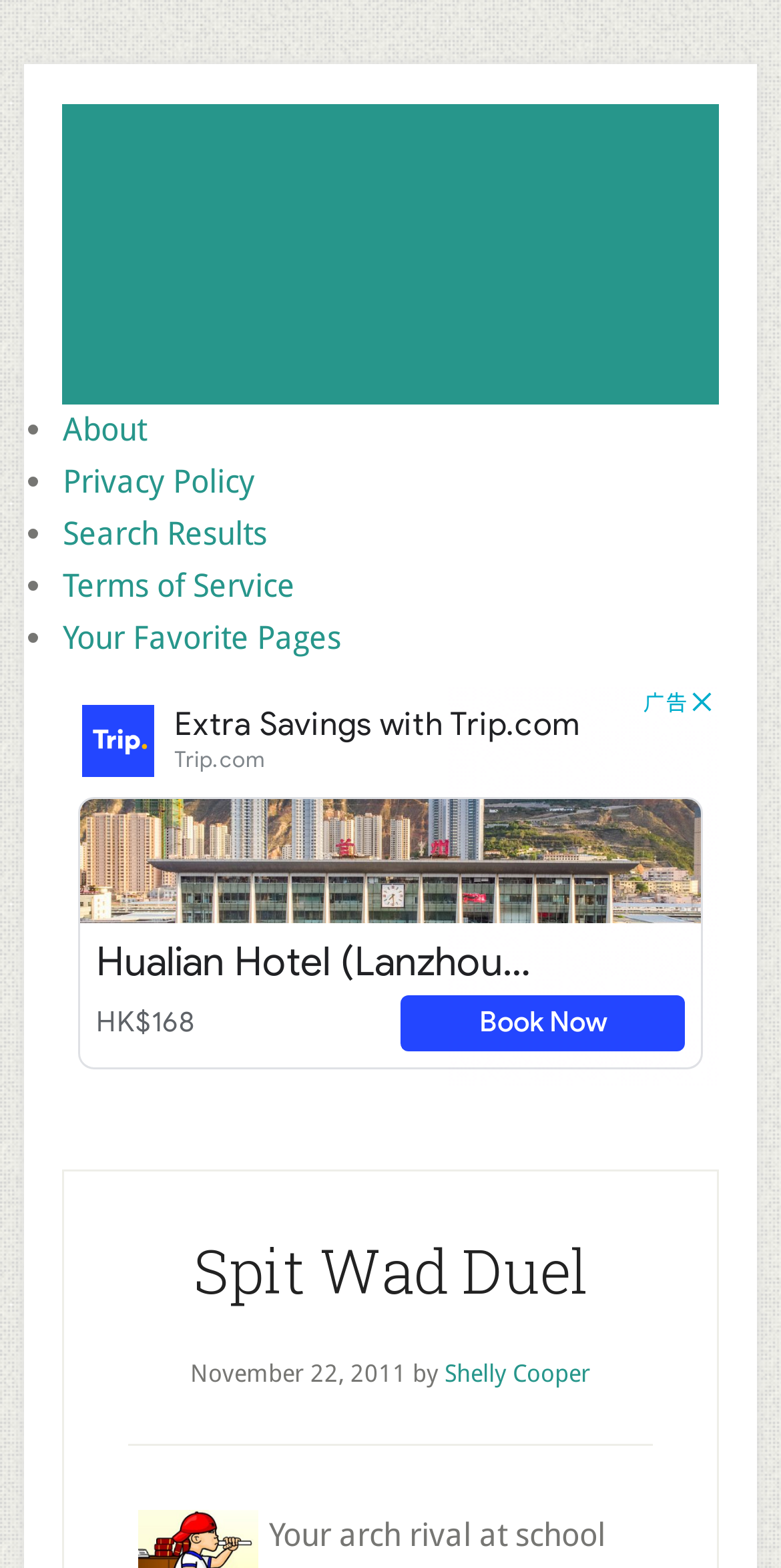When was the game published?
Please elaborate on the answer to the question with detailed information.

I found the answer by looking at the time element in the header section of the webpage, which displays the date 'November 22, 2011'.